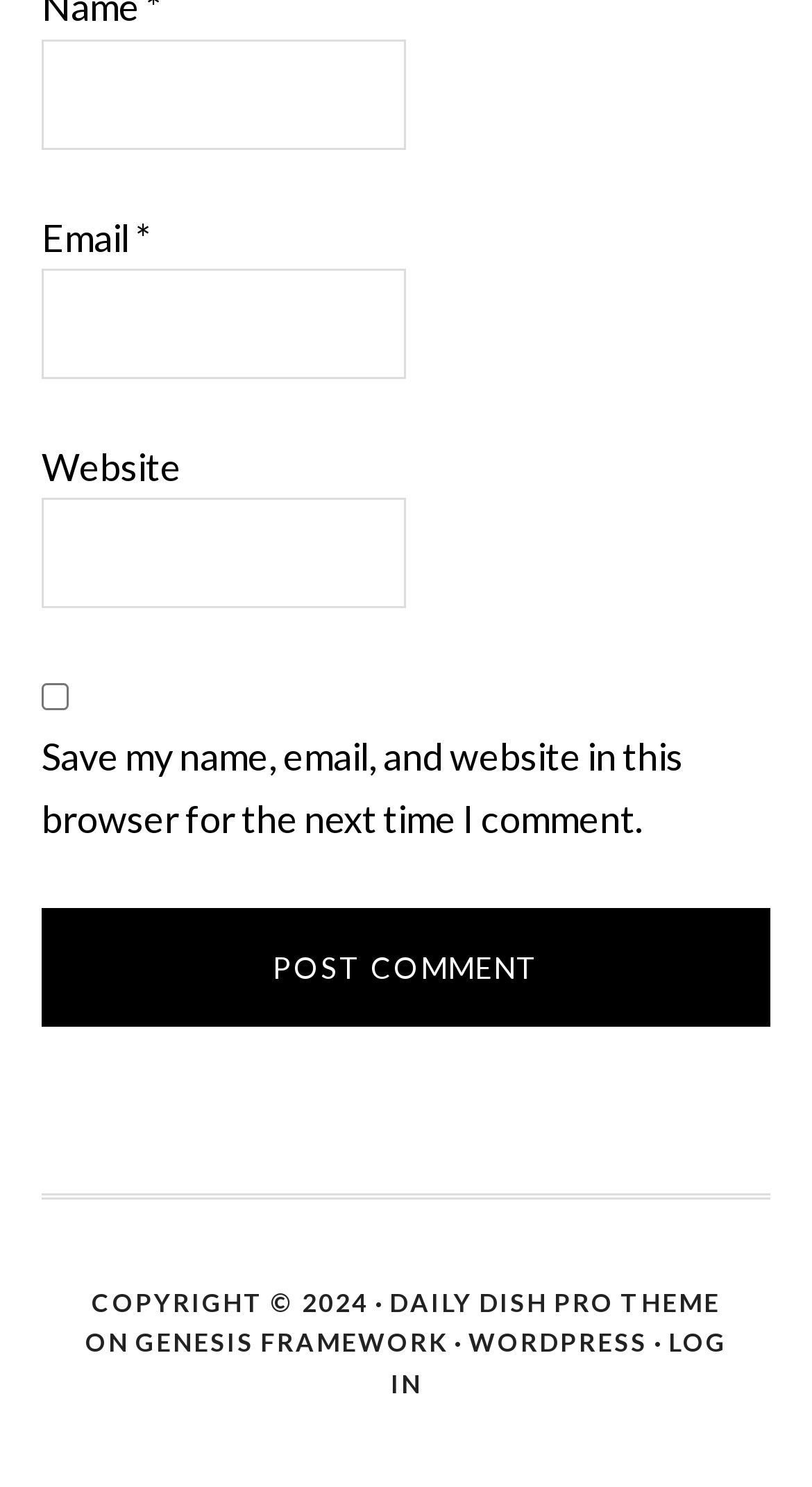Find the bounding box coordinates of the clickable region needed to perform the following instruction: "Check the save my name checkbox". The coordinates should be provided as four float numbers between 0 and 1, i.e., [left, top, right, bottom].

[0.051, 0.46, 0.085, 0.478]